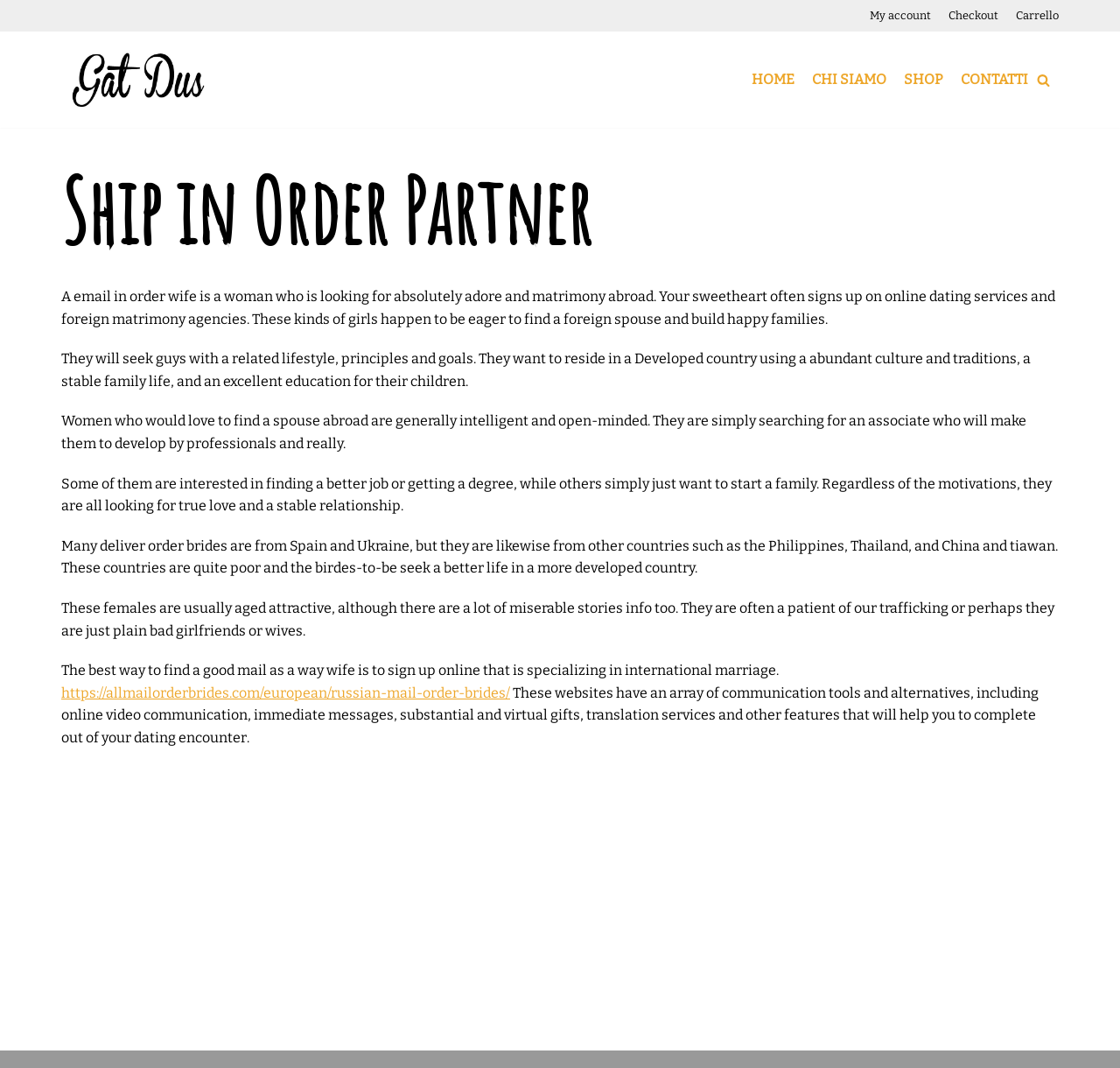What is the main topic of this webpage?
Answer the question with a detailed explanation, including all necessary information.

Based on the content of the webpage, it appears to be discussing mail order brides, their characteristics, and how to find them. The text describes the type of women who are looking for love and marriage abroad, their motivations, and the countries they are from.